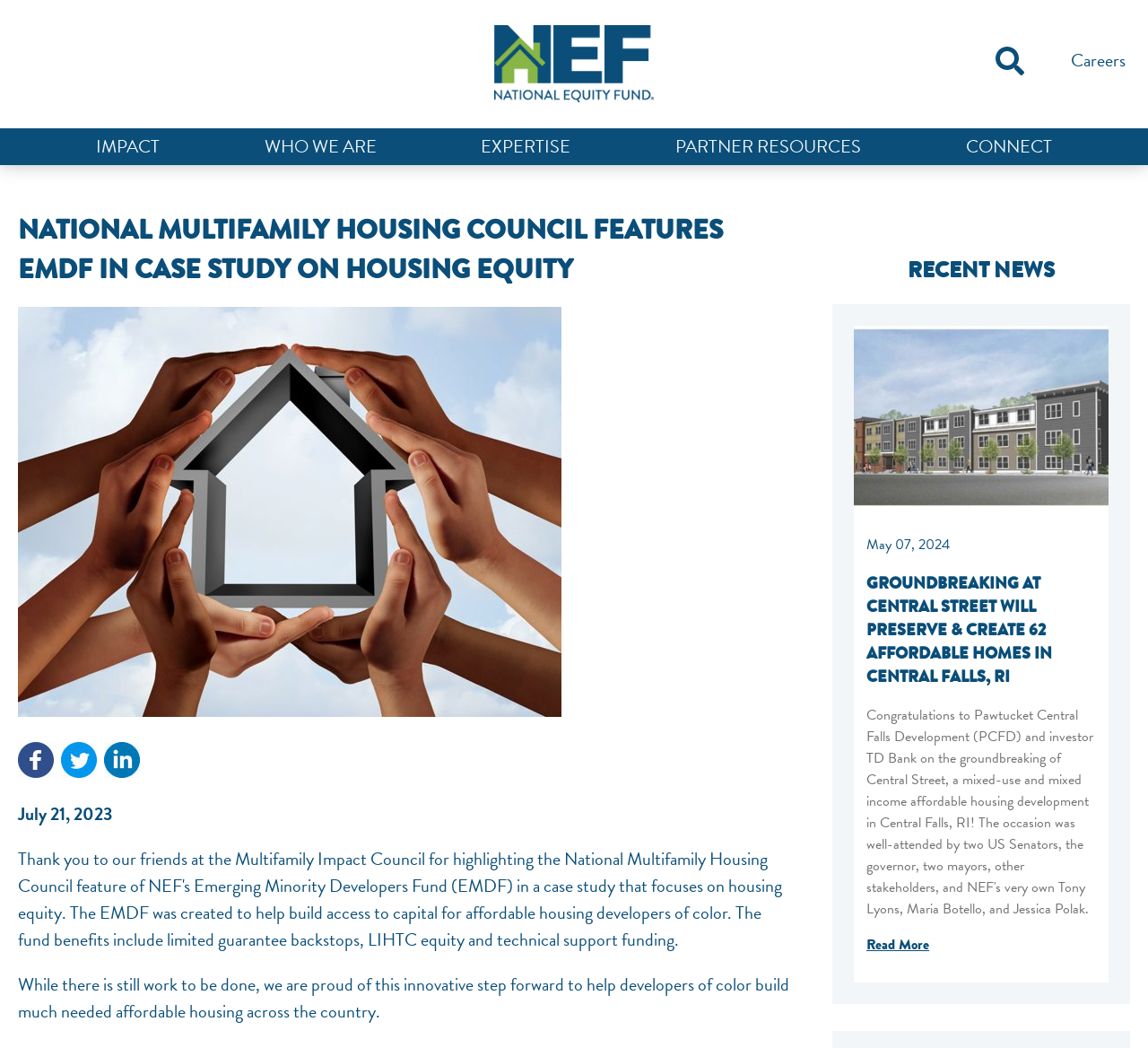Please find the bounding box coordinates of the element's region to be clicked to carry out this instruction: "Share on Facebook".

[0.016, 0.724, 0.047, 0.749]